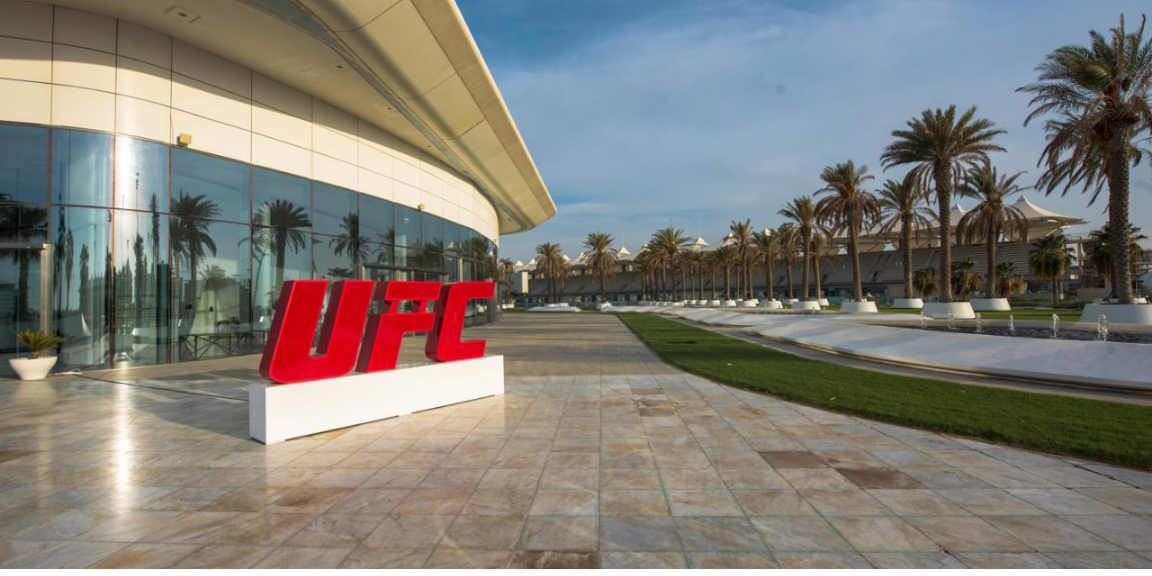What type of trees line the walkway?
Using the image as a reference, give an elaborate response to the question.

The caption describes the walkway as being lined with elegant palm trees, which indicates that the trees are a notable feature of the image and are of the palm variety.